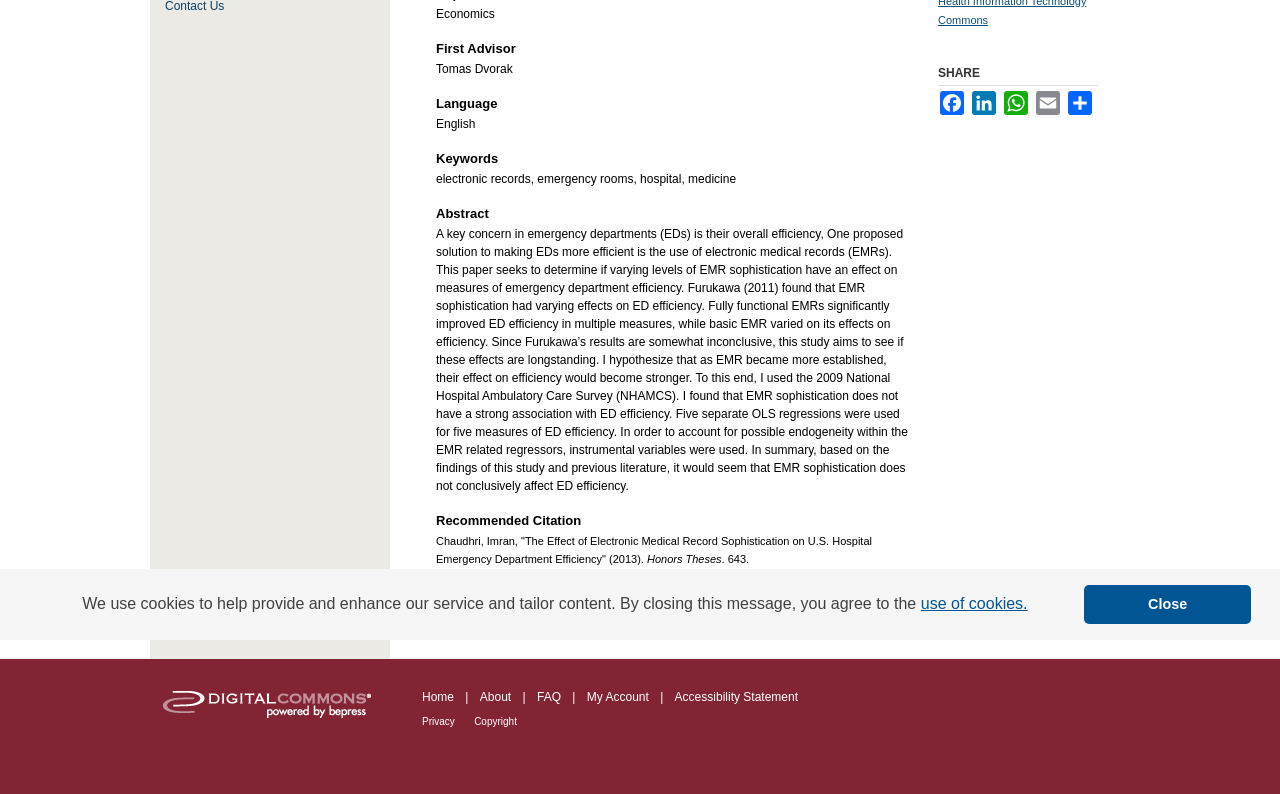Find and provide the bounding box coordinates for the UI element described with: "use of cookies.".

[0.717, 0.742, 0.805, 0.78]